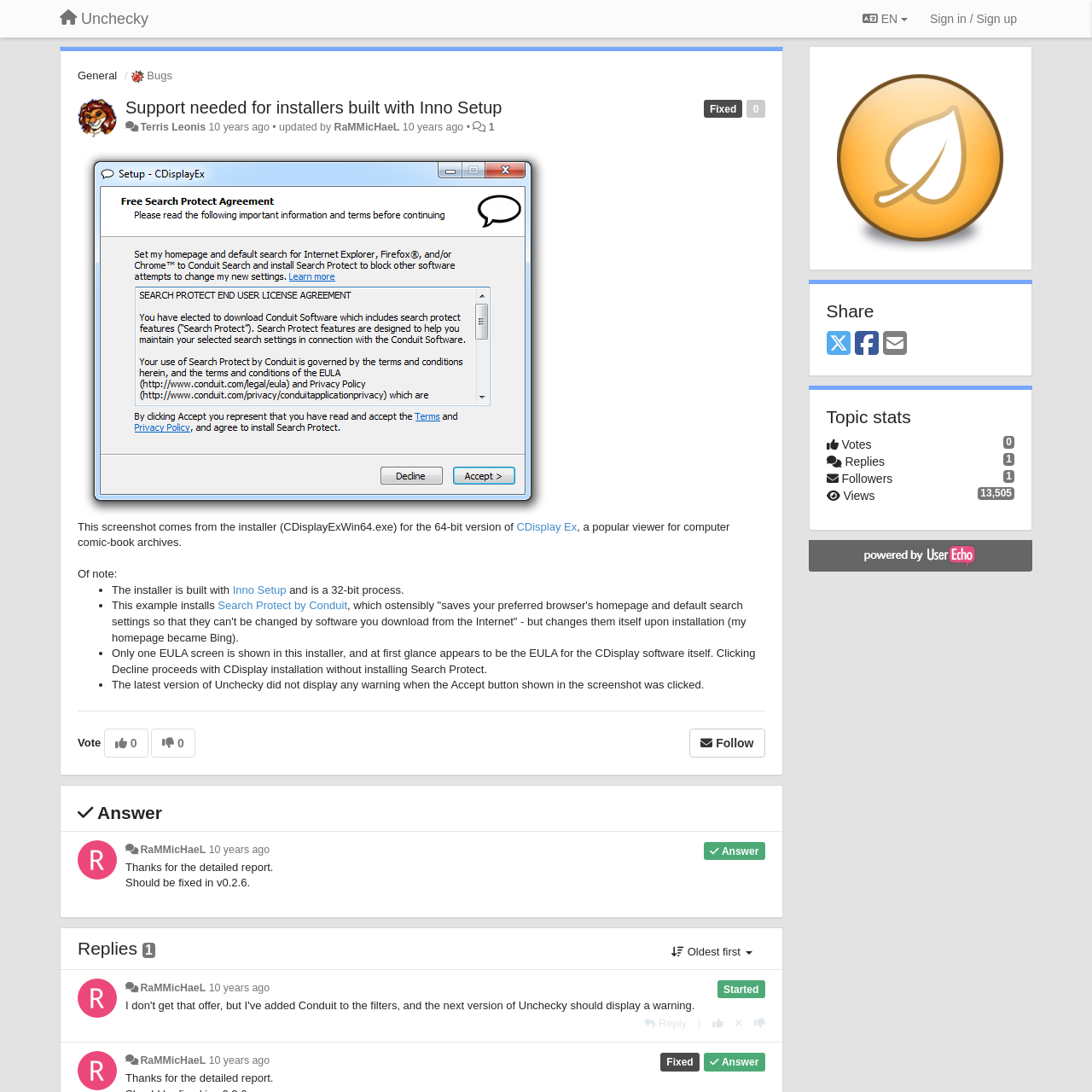What is the name of the person who updated the topic?
Please provide a comprehensive answer based on the contents of the image.

The topic was updated by RaMMicHaeL, as indicated by the 'updated by' text next to the username.